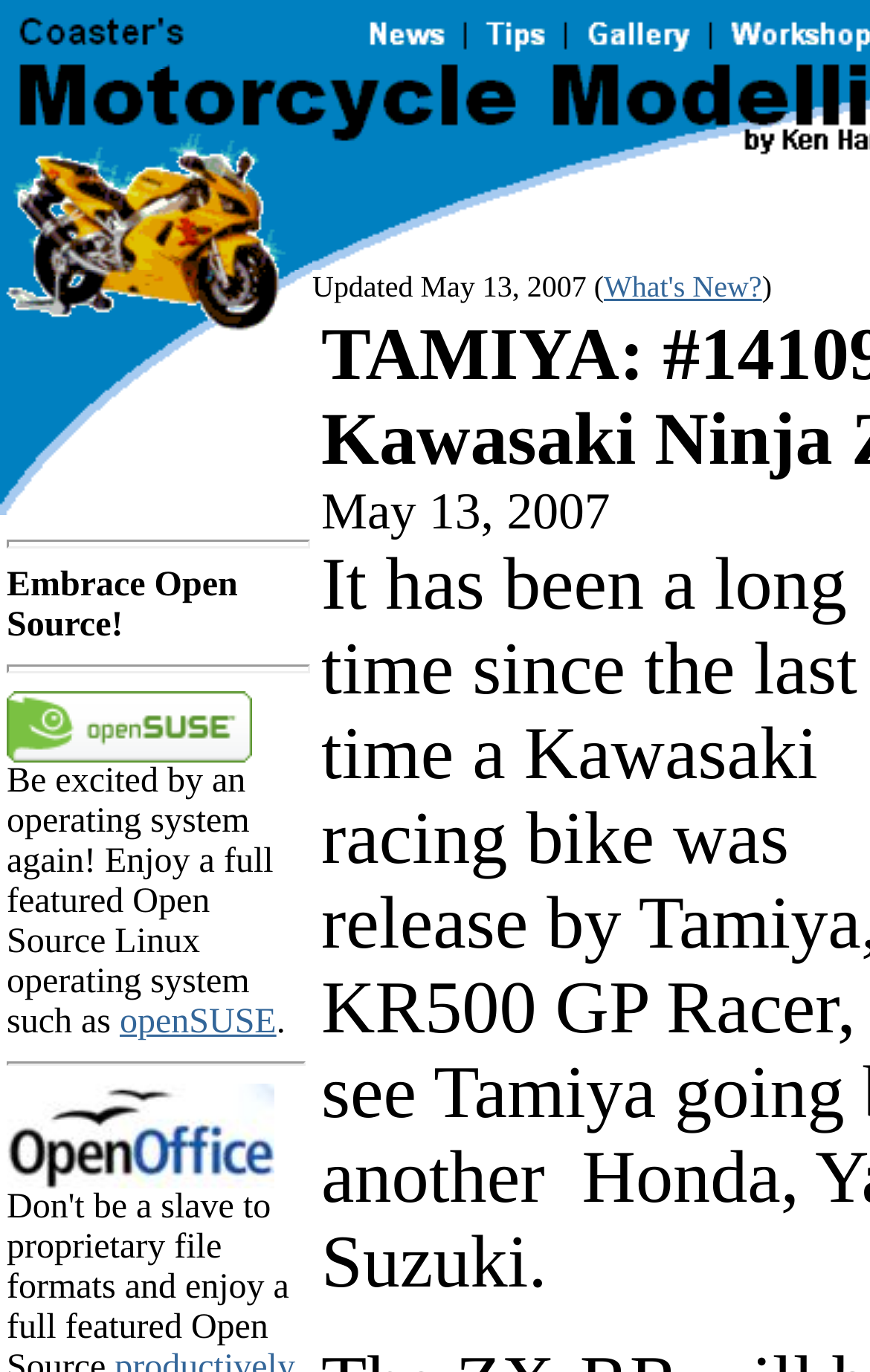Using floating point numbers between 0 and 1, provide the bounding box coordinates in the format (top-left x, top-left y, bottom-right x, bottom-right y). Locate the UI element described here: openSUSE

[0.008, 0.644, 0.188, 0.671]